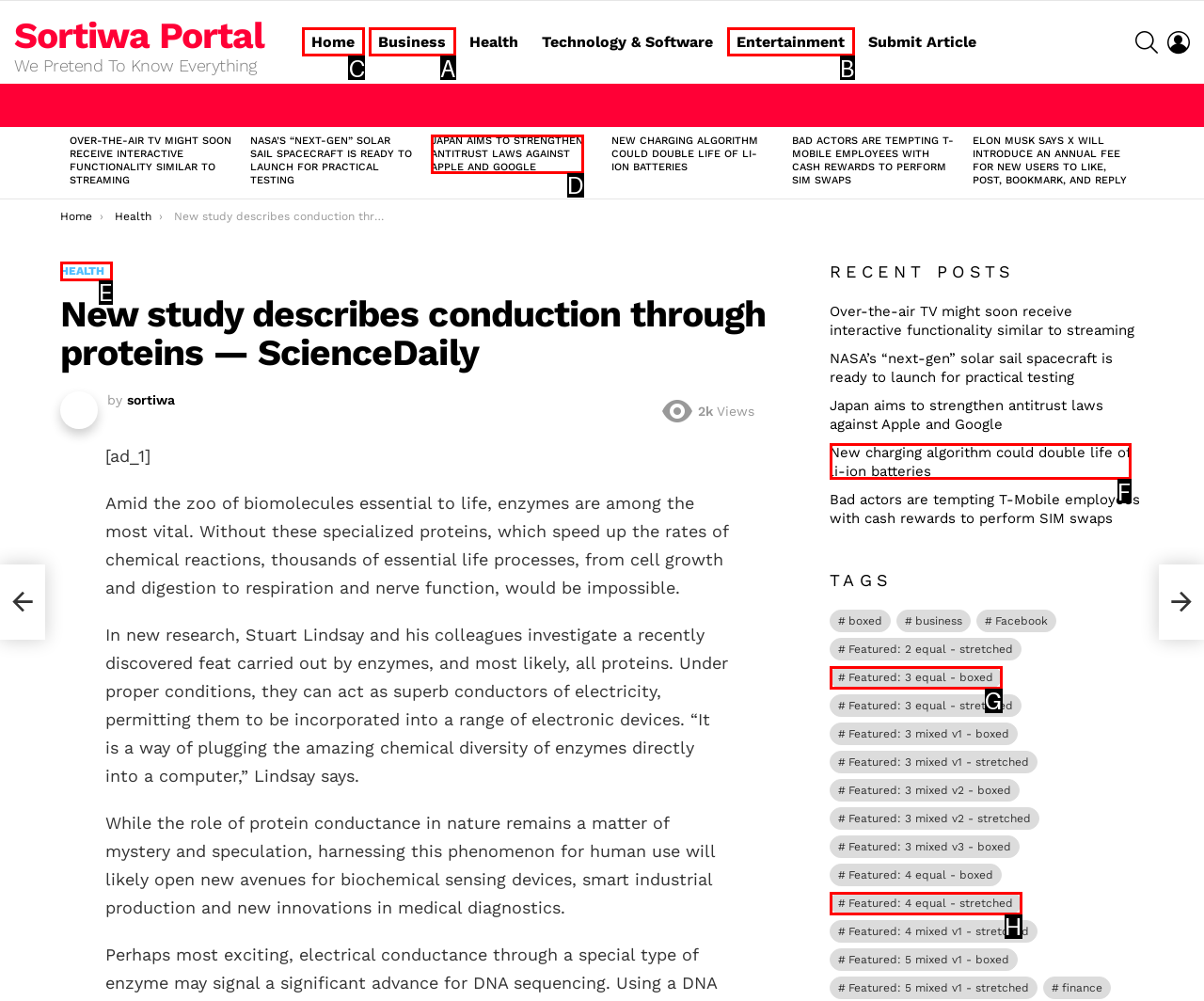What option should you select to complete this task: Click on the 'Home' link? Indicate your answer by providing the letter only.

C